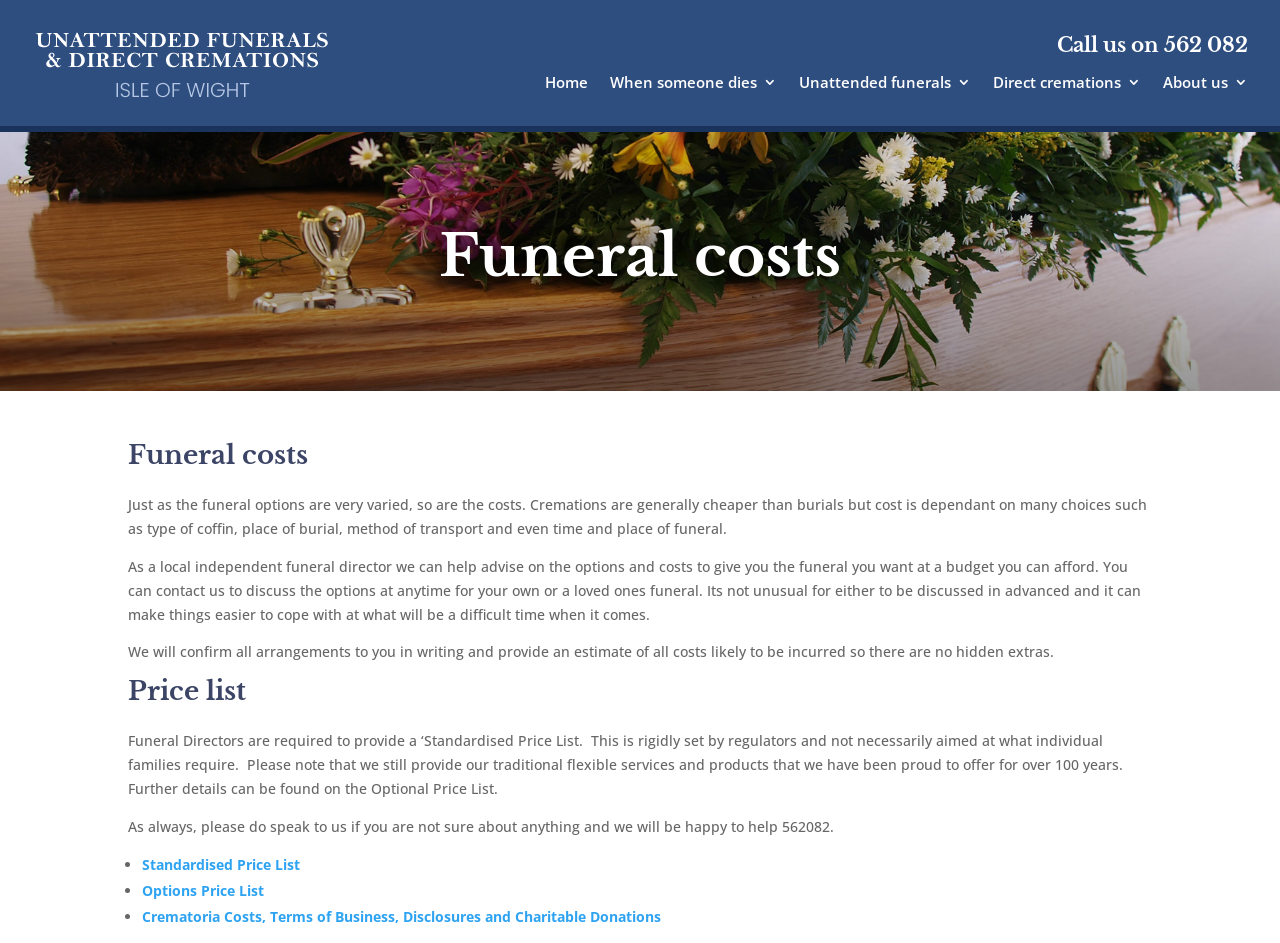How can one get help with funeral arrangements? Observe the screenshot and provide a one-word or short phrase answer.

Contact us